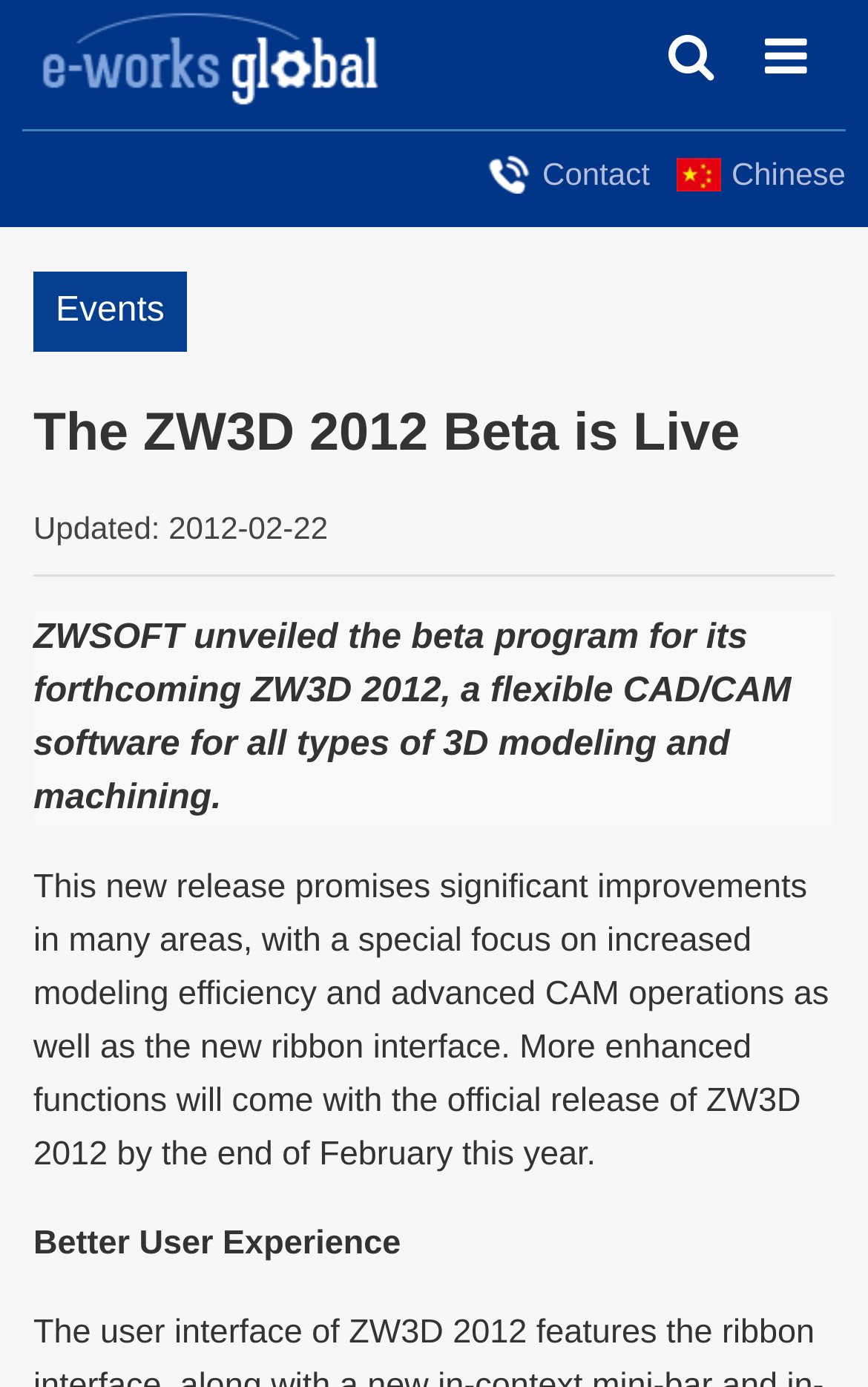What is the focus of the new release of ZW3D 2012?
Look at the screenshot and respond with a single word or phrase.

modeling efficiency and CAM operations